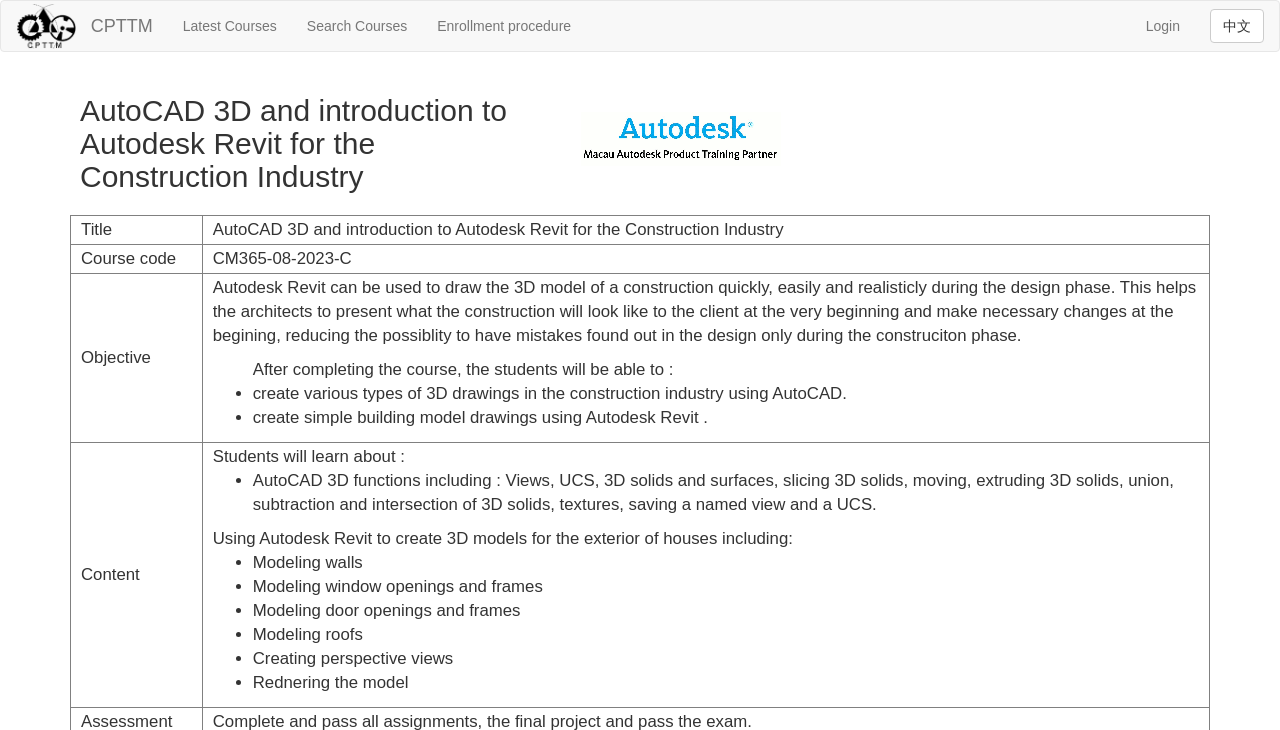By analyzing the image, answer the following question with a detailed response: What is the topic of the second bullet point in the course content?

I found the topic of the second bullet point in the course content by looking at the ListMarker element with the text '•' and the StaticText element with the text 'Modeling window openings and frames' which is located in the gridcell element with bounding box coordinates [0.158, 0.606, 0.945, 0.969].